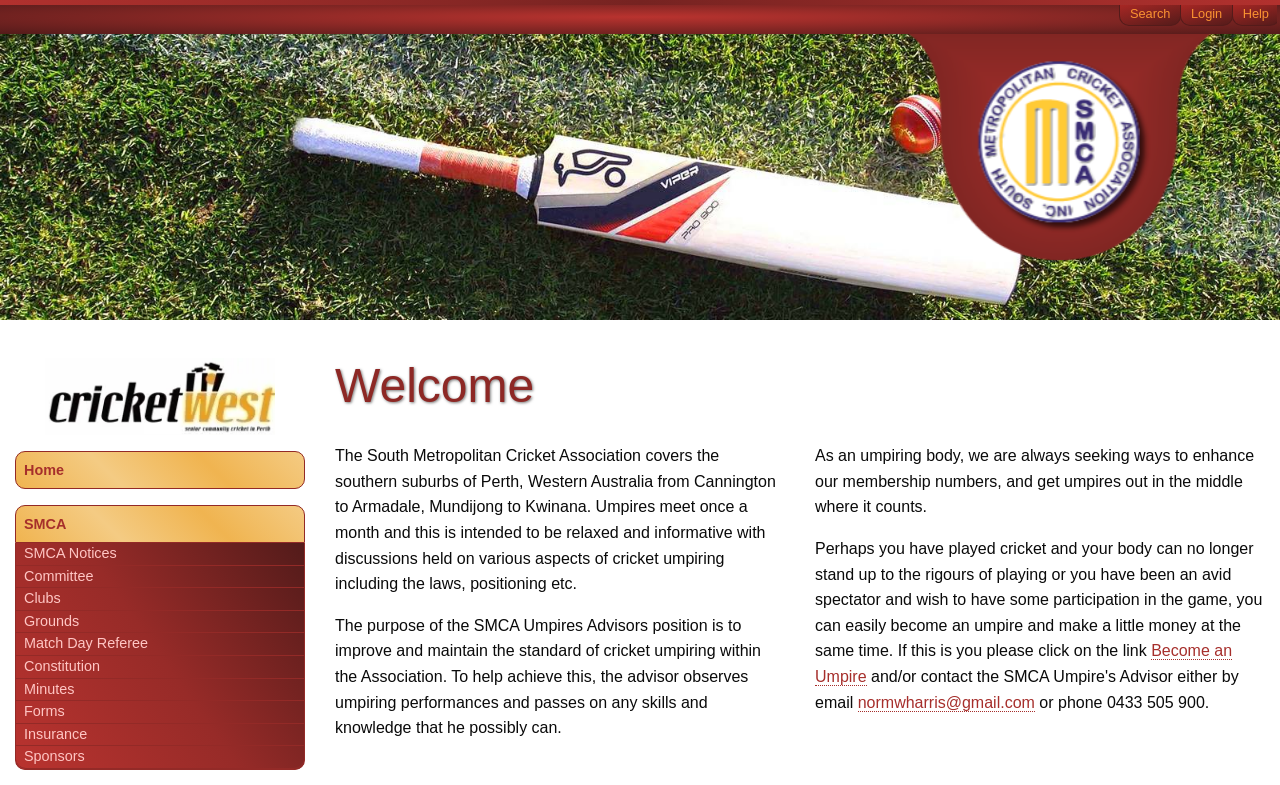How can one become an umpire?
Answer the question with as much detail as possible.

The webpage suggests that if someone is interested in becoming an umpire, they can click on the 'Become an Umpire' link, which is provided in the third paragraph of the webpage.